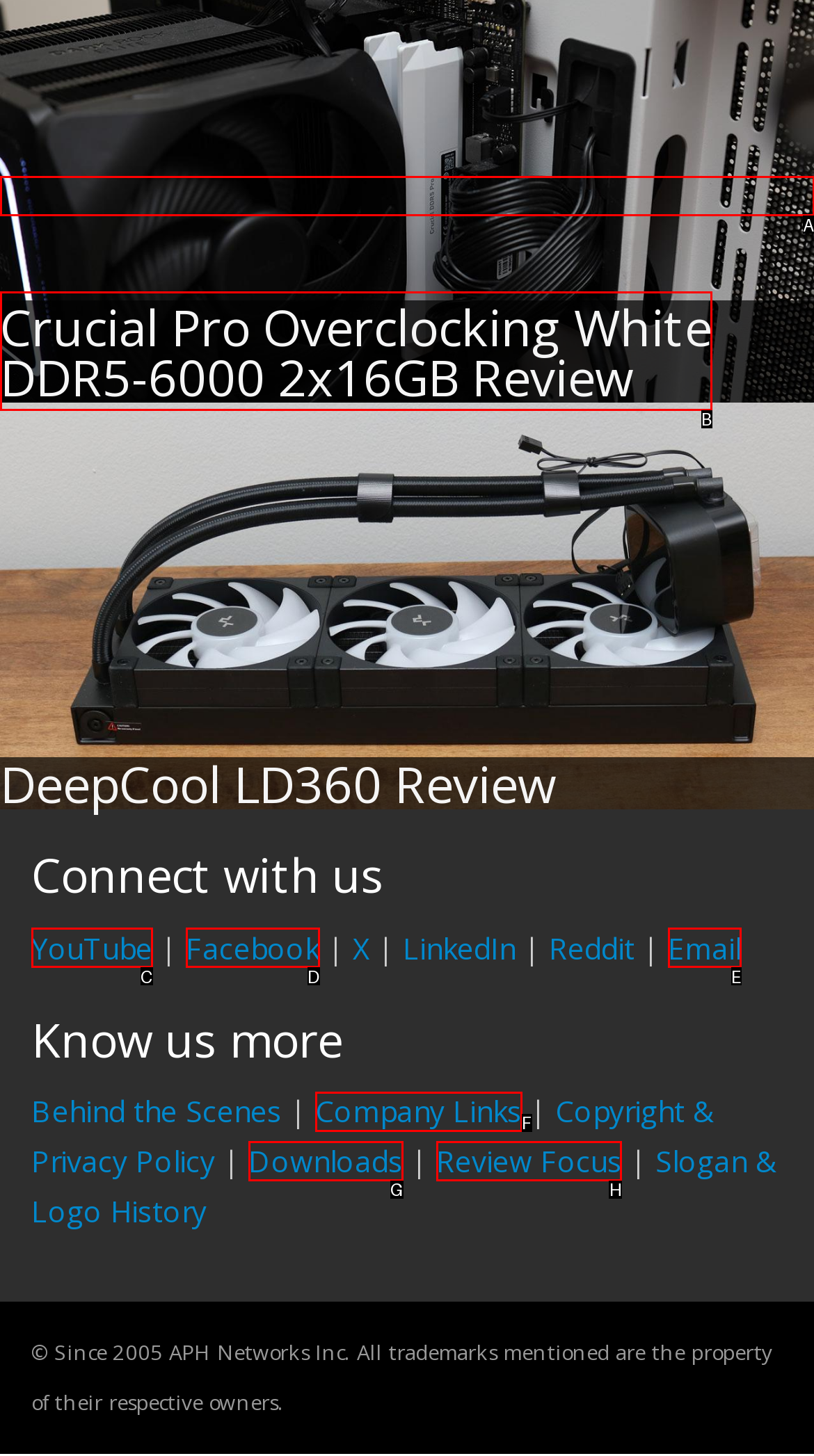Determine the appropriate lettered choice for the task: View the Review Focus page. Reply with the correct letter.

H